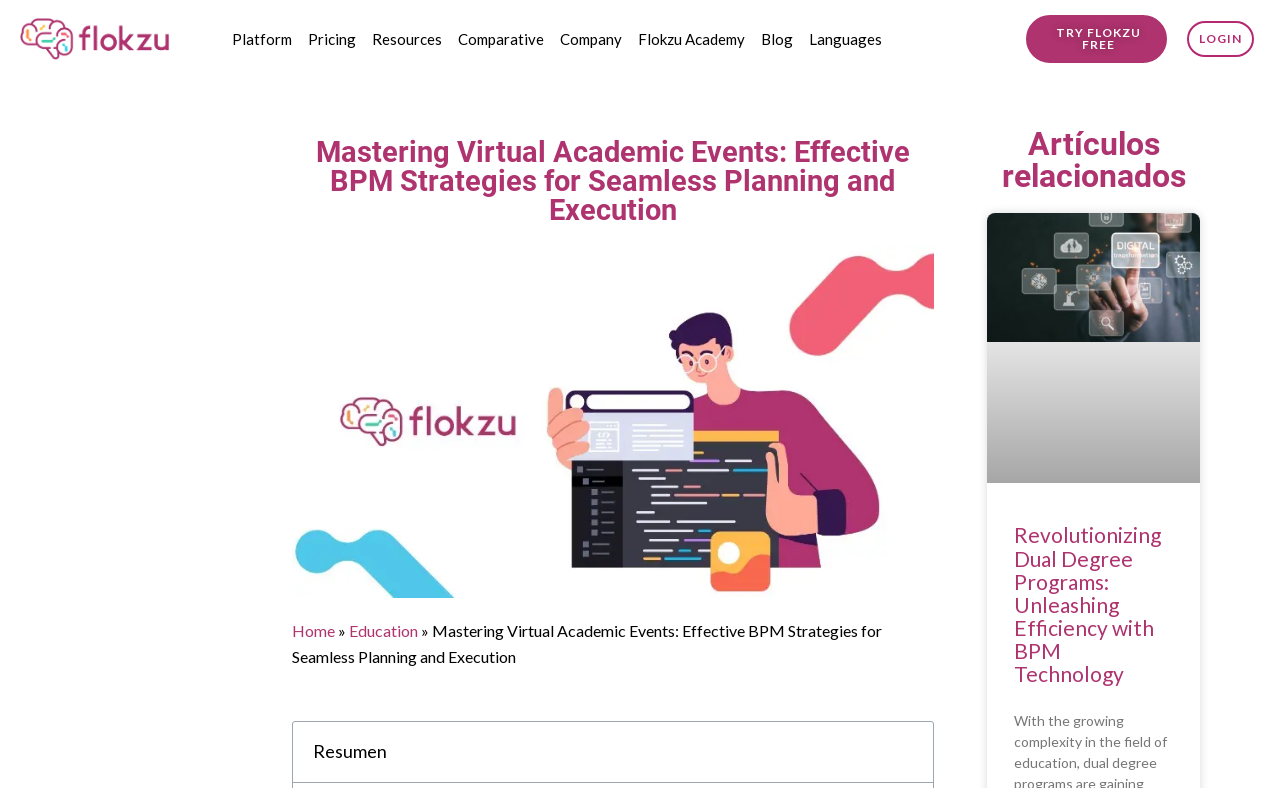Please extract the primary headline from the webpage.

Mastering Virtual Academic Events: Effective BPM Strategies for Seamless Planning and Execution